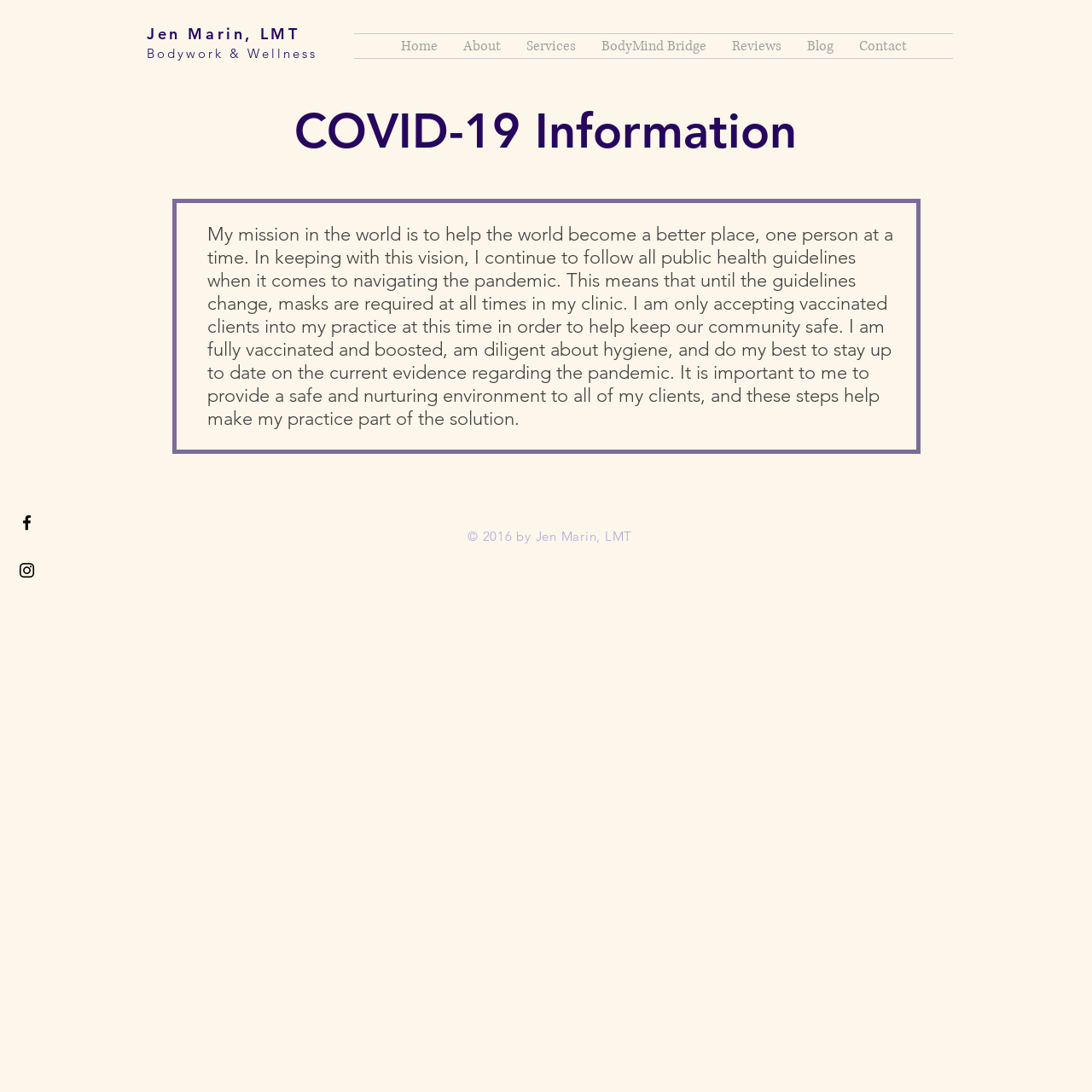Could you identify the text that serves as the heading for this webpage?

Jen Marin, LMT
Bodywork & Wellness